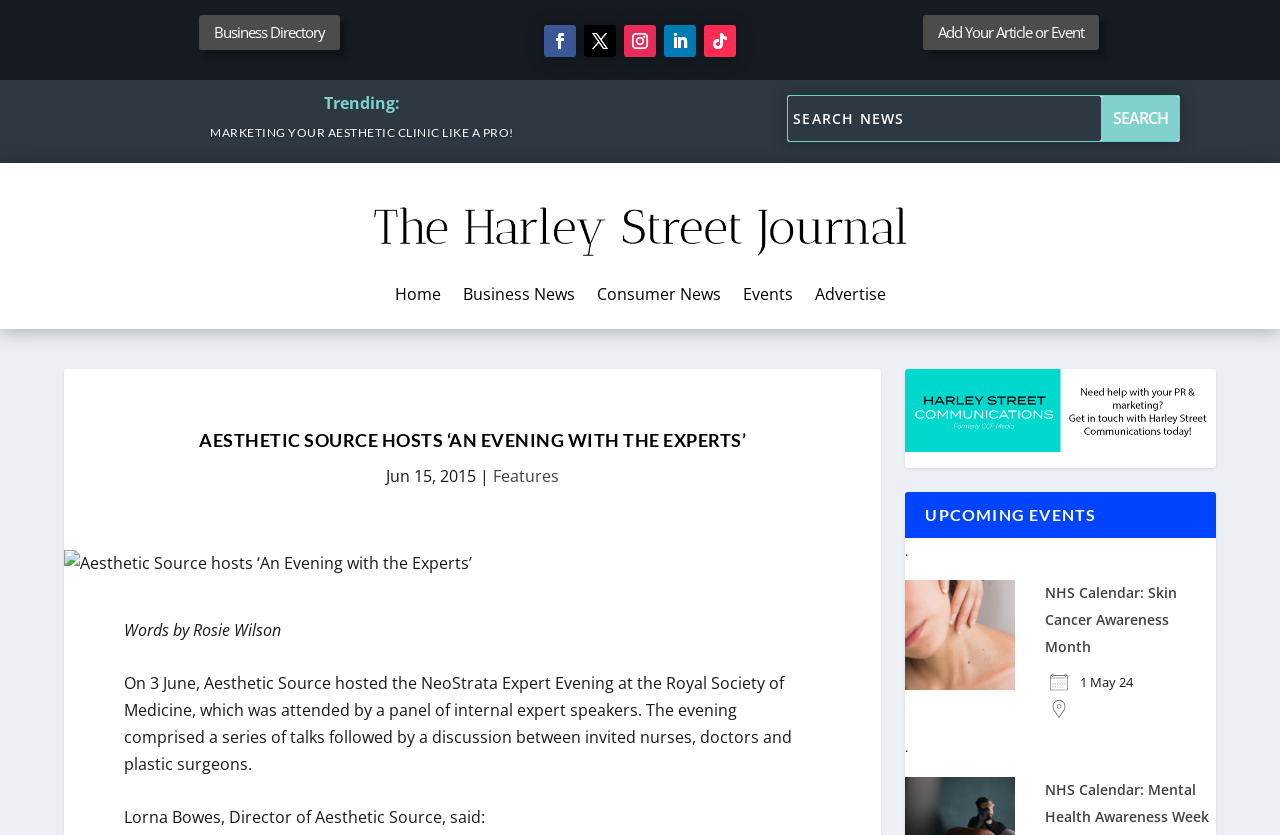What is the name of the author of the article?
Give a one-word or short-phrase answer derived from the screenshot.

Rosie Wilson